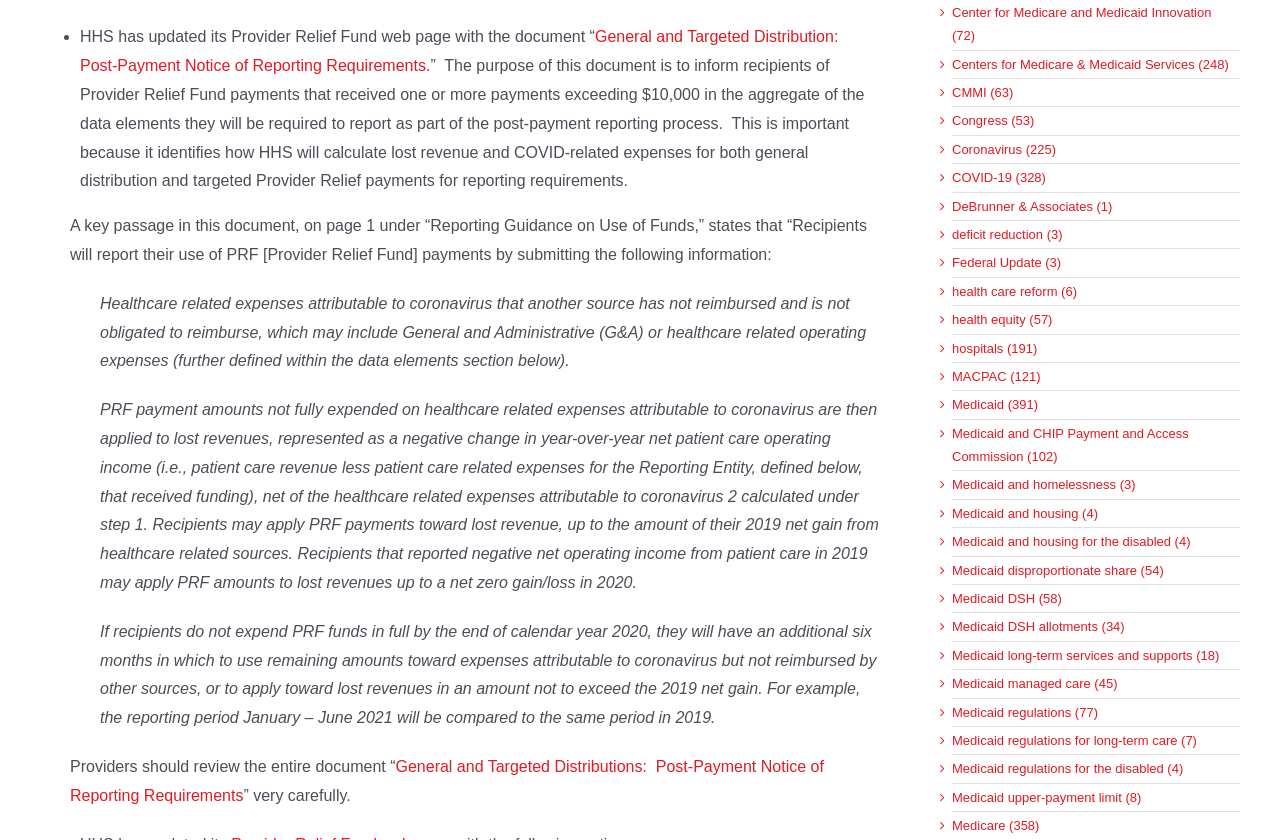Given the element description "Medicaid (391)", identify the bounding box of the corresponding UI element.

[0.744, 0.468, 0.961, 0.496]